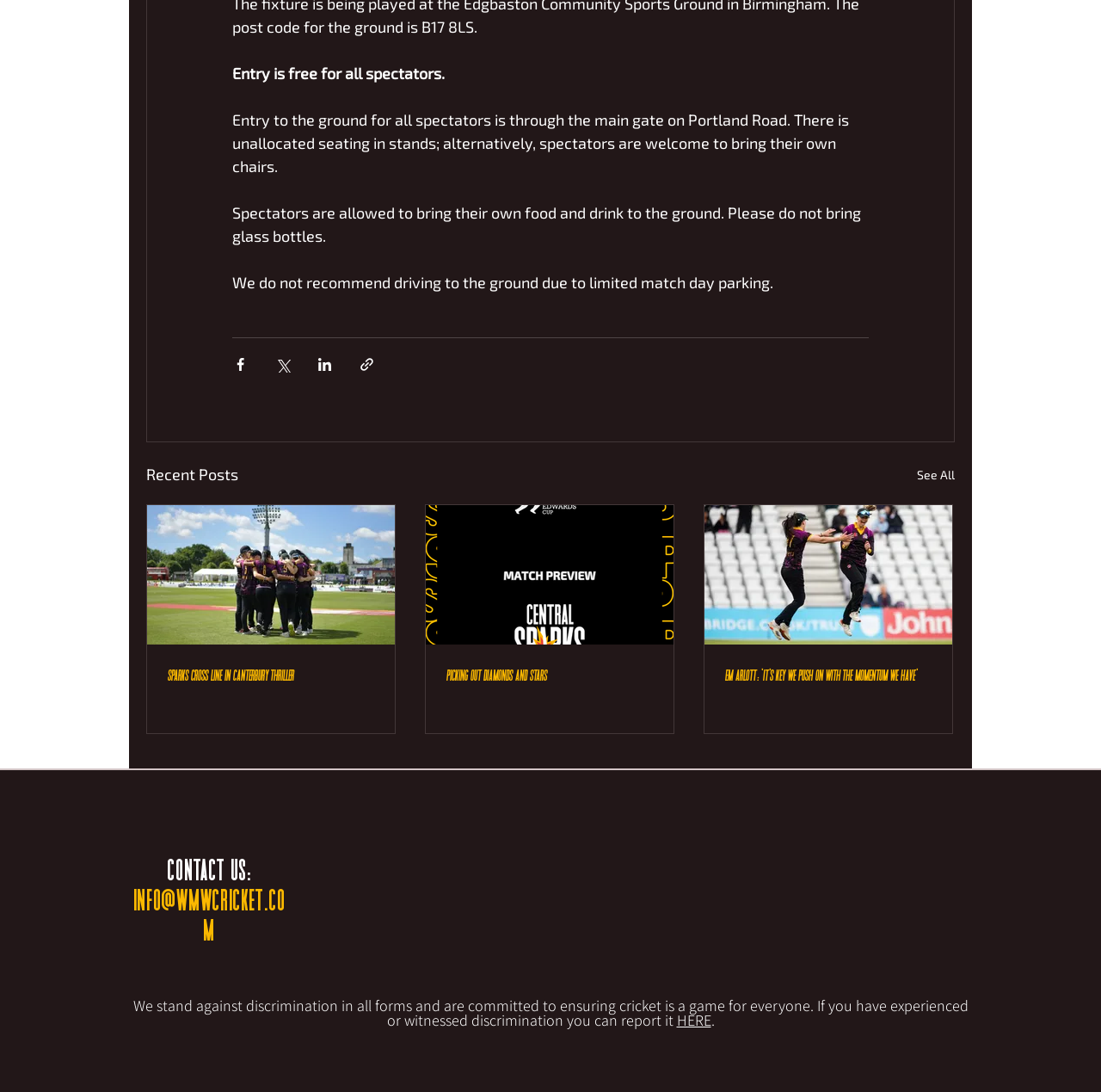What is the entry policy for spectators?
Based on the image, give a one-word or short phrase answer.

Free for all